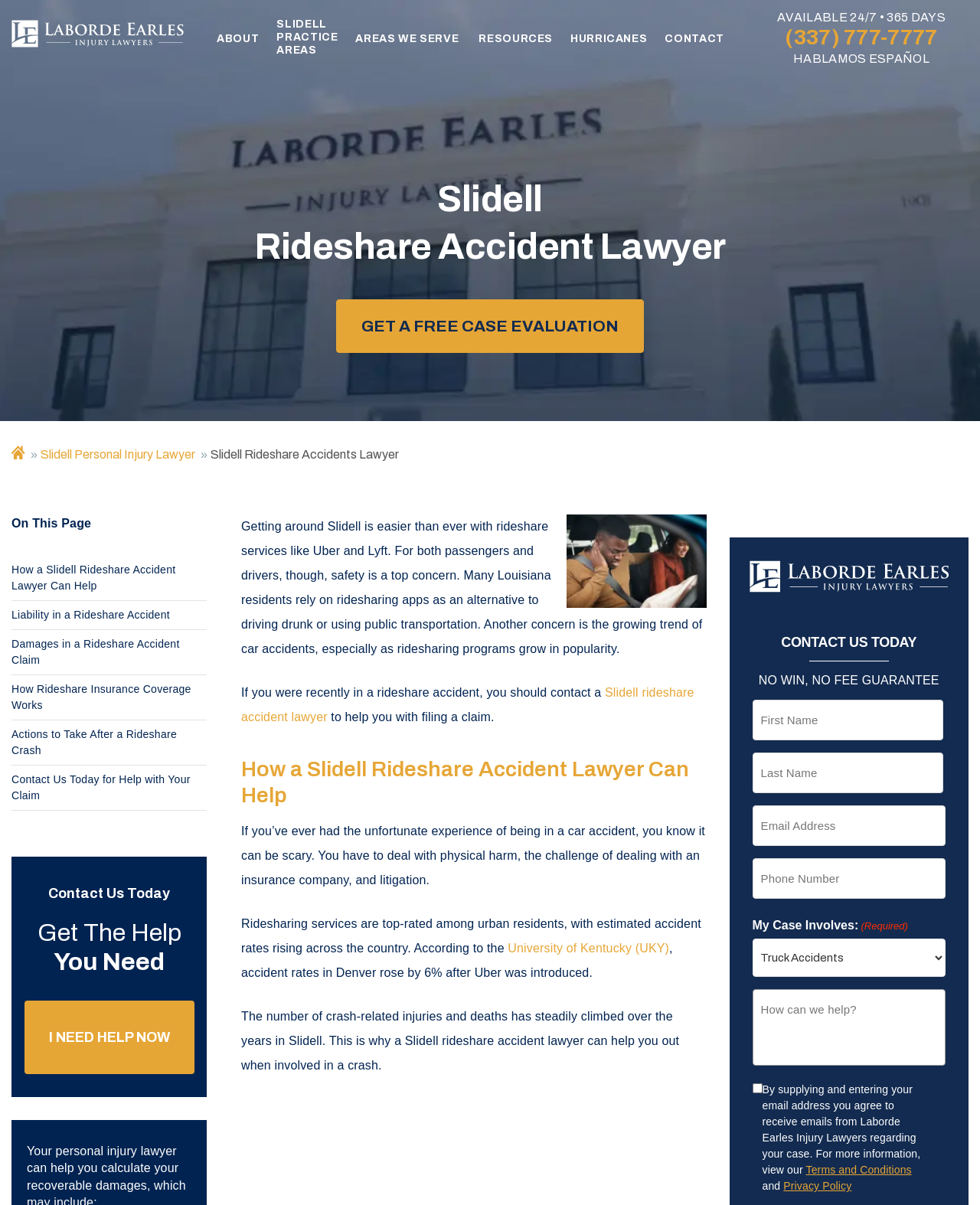Can you identify the bounding box coordinates of the clickable region needed to carry out this instruction: 'Fill out the form to contact us today'? The coordinates should be four float numbers within the range of 0 to 1, stated as [left, top, right, bottom].

[0.768, 0.581, 0.965, 0.615]